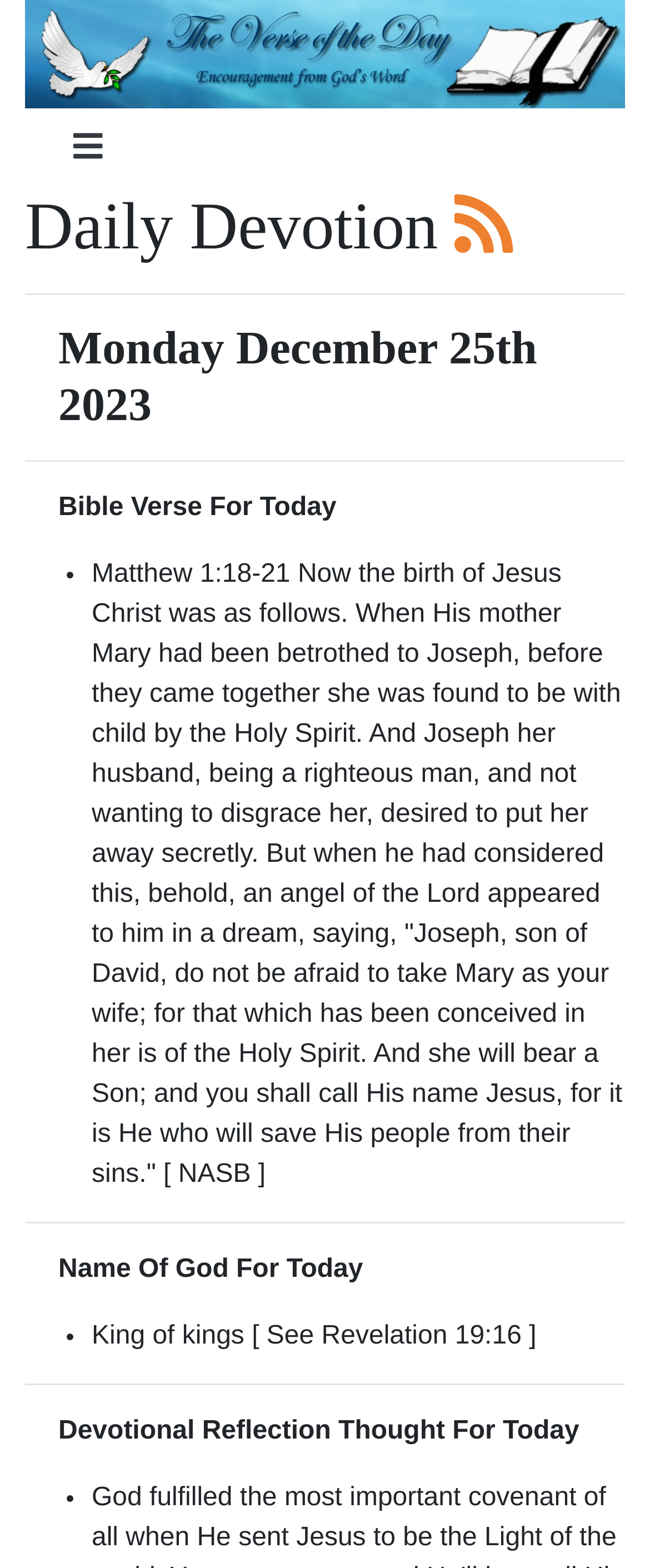Locate the bounding box of the UI element described by: "aria-label="Toggle navigation"" in the given webpage screenshot.

[0.079, 0.078, 0.192, 0.111]